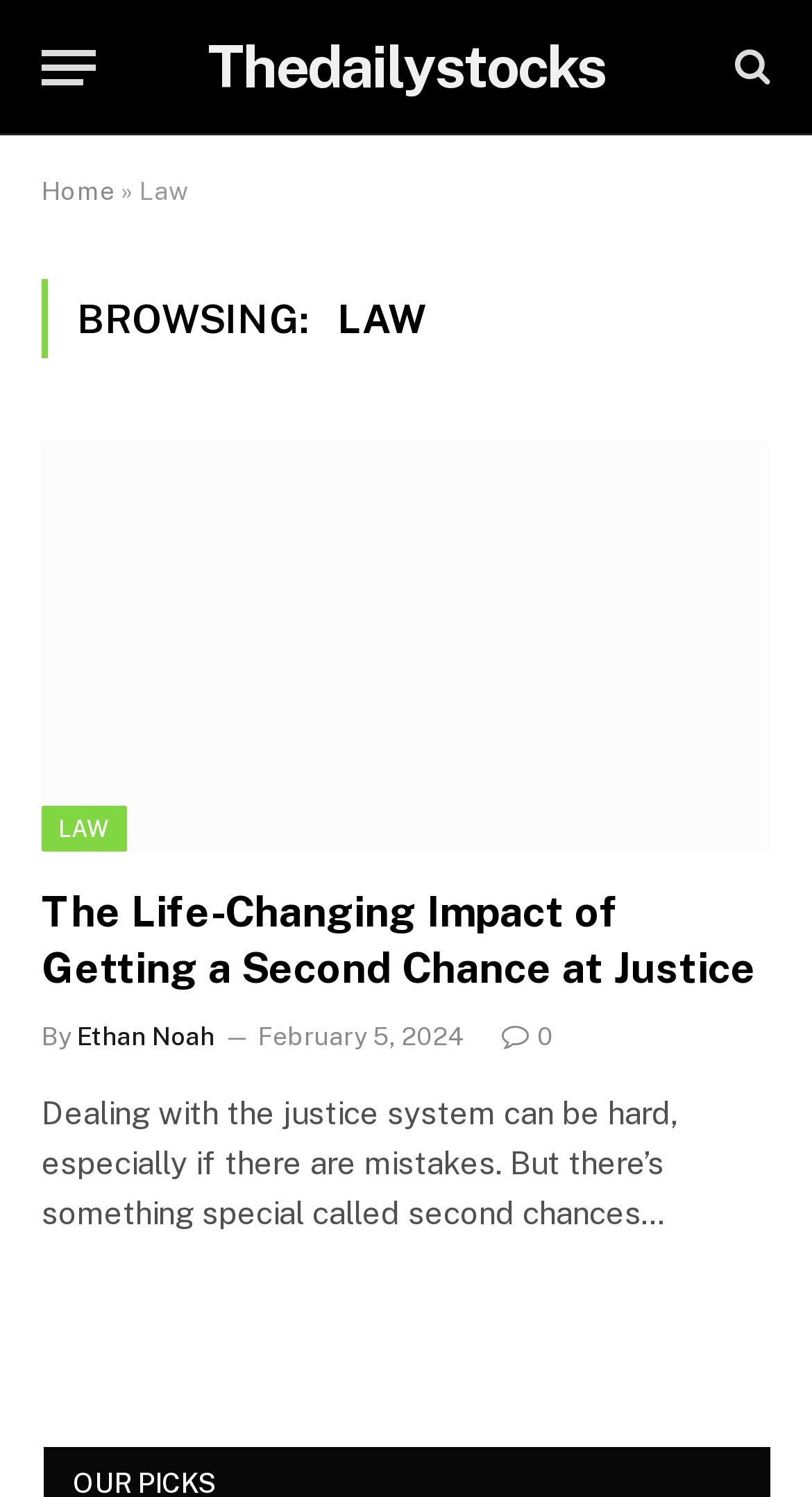Can you find the bounding box coordinates of the area I should click to execute the following instruction: "Read the article about second chance at justice"?

[0.051, 0.295, 0.949, 0.569]